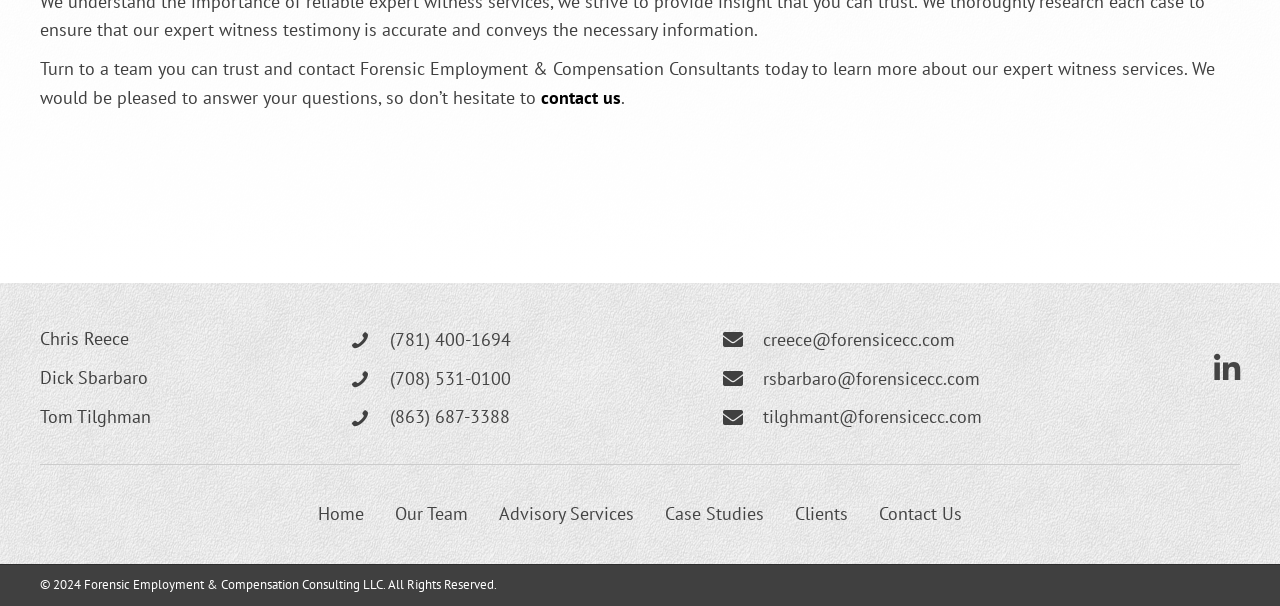Determine the bounding box coordinates for the area that should be clicked to carry out the following instruction: "go to Home".

[0.237, 0.817, 0.296, 0.881]